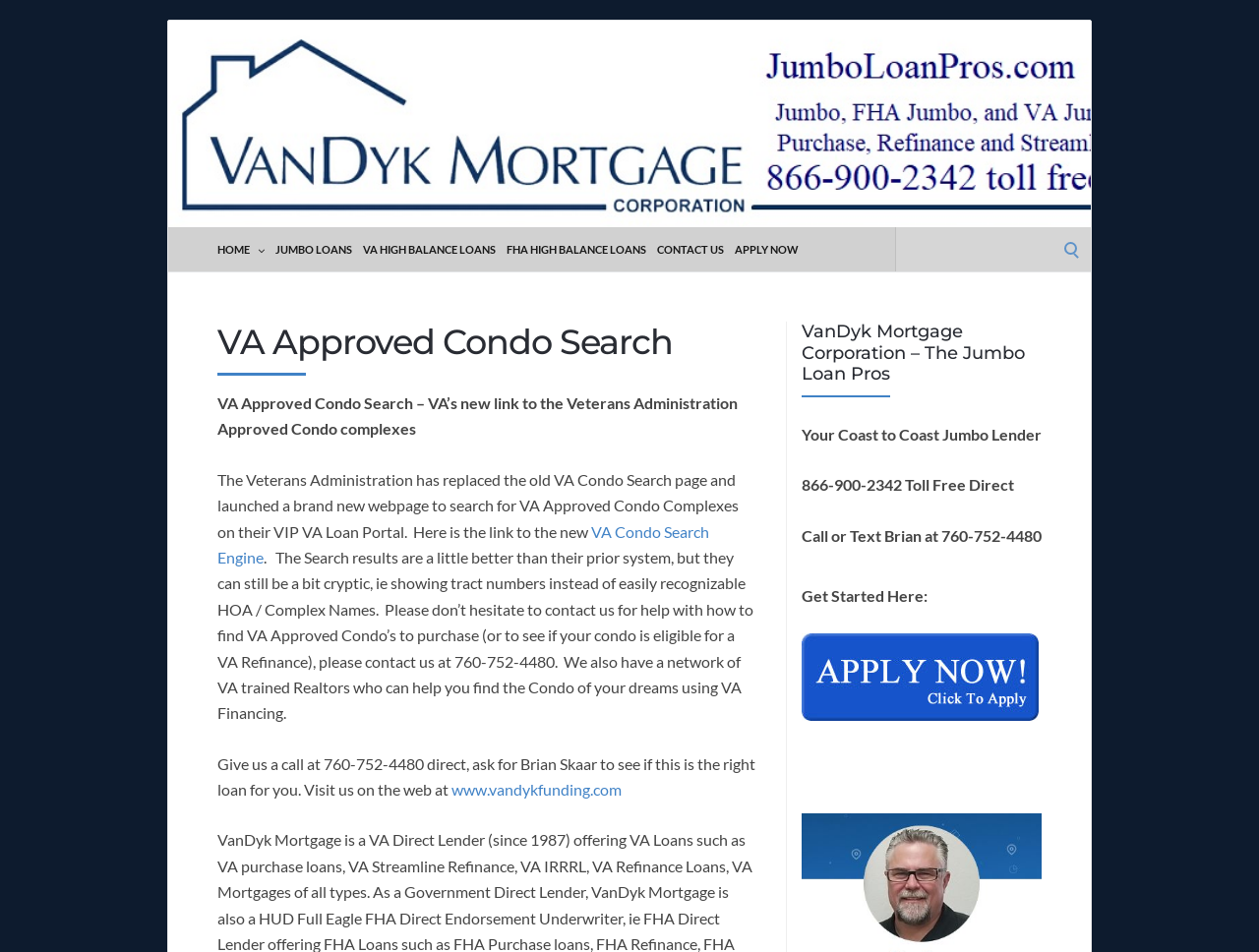Detail the webpage's structure and highlights in your description.

The webpage is about VA Approved Condo Search, specifically a new webpage launched by the Veterans Administration to search for VA Approved Condo Complexes on their VIP VA Loan Portal. 

At the top, there is a navigation menu with links to "HOME", "JUMBO LOANS", "VA HIGH BALANCE LOANS", "FHA HIGH BALANCE LOANS", "CONTACT US", and "APPLY NOW". 

Below the navigation menu, there is a search bar with a label "Search for:" where users can input their search queries. 

The main content of the webpage is divided into two sections. On the left side, there is a heading "VA Approved Condo Search" followed by a brief description of the new webpage and its functionality. There is also a link to the "VA Condo Search Engine" and a paragraph explaining the search results and how to contact the website's representatives for help. 

On the right side, there is a section about VanDyk Mortgage Corporation, with a heading and a subheading "Your Coast to Coast Jumbo Lender". This section includes contact information, a call-to-action to "Get Started Here", and a link to "Apply Now for your Mortgage" with an accompanying image.